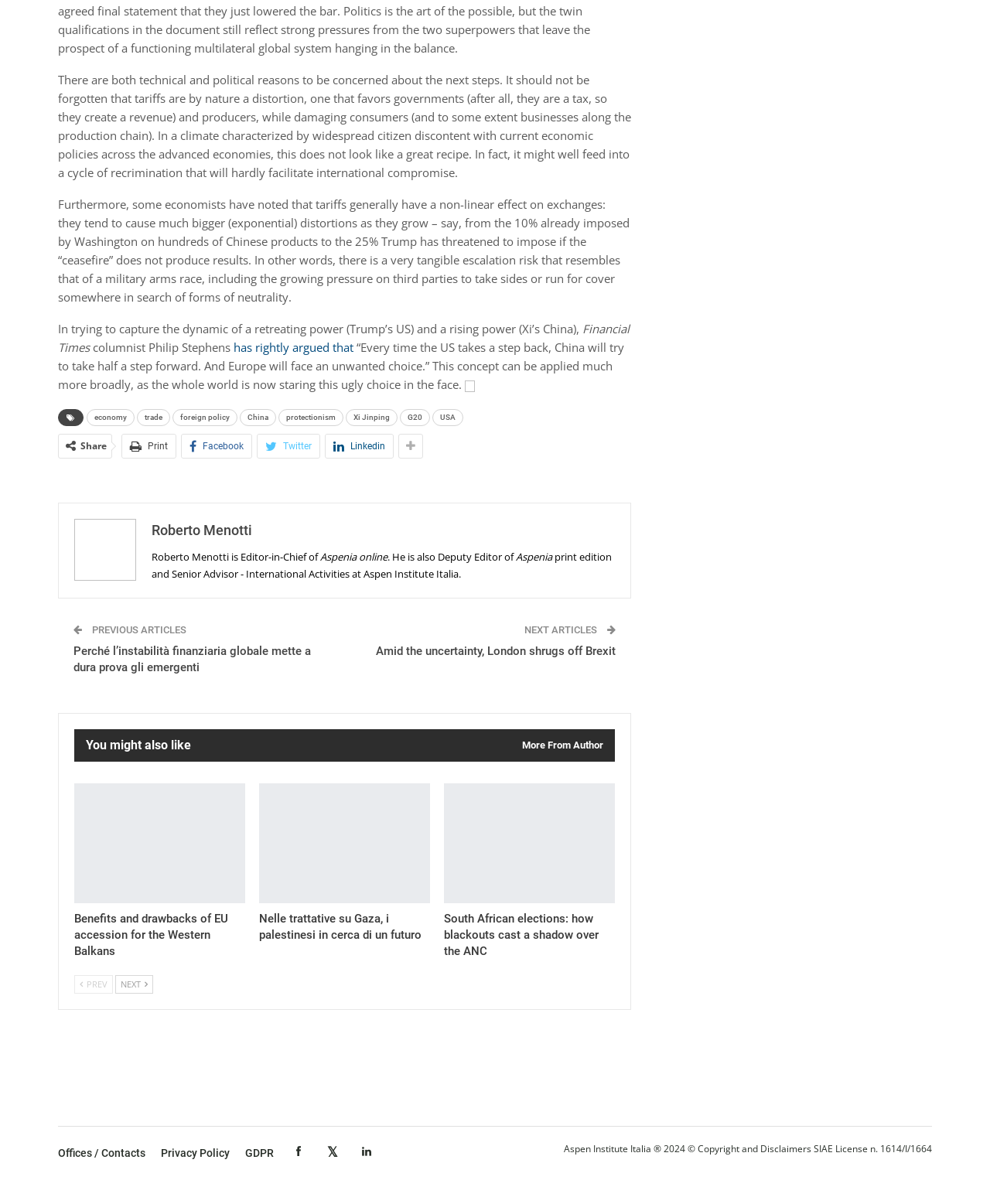Who is the author of the article?
Using the image, respond with a single word or phrase.

Roberto Menotti